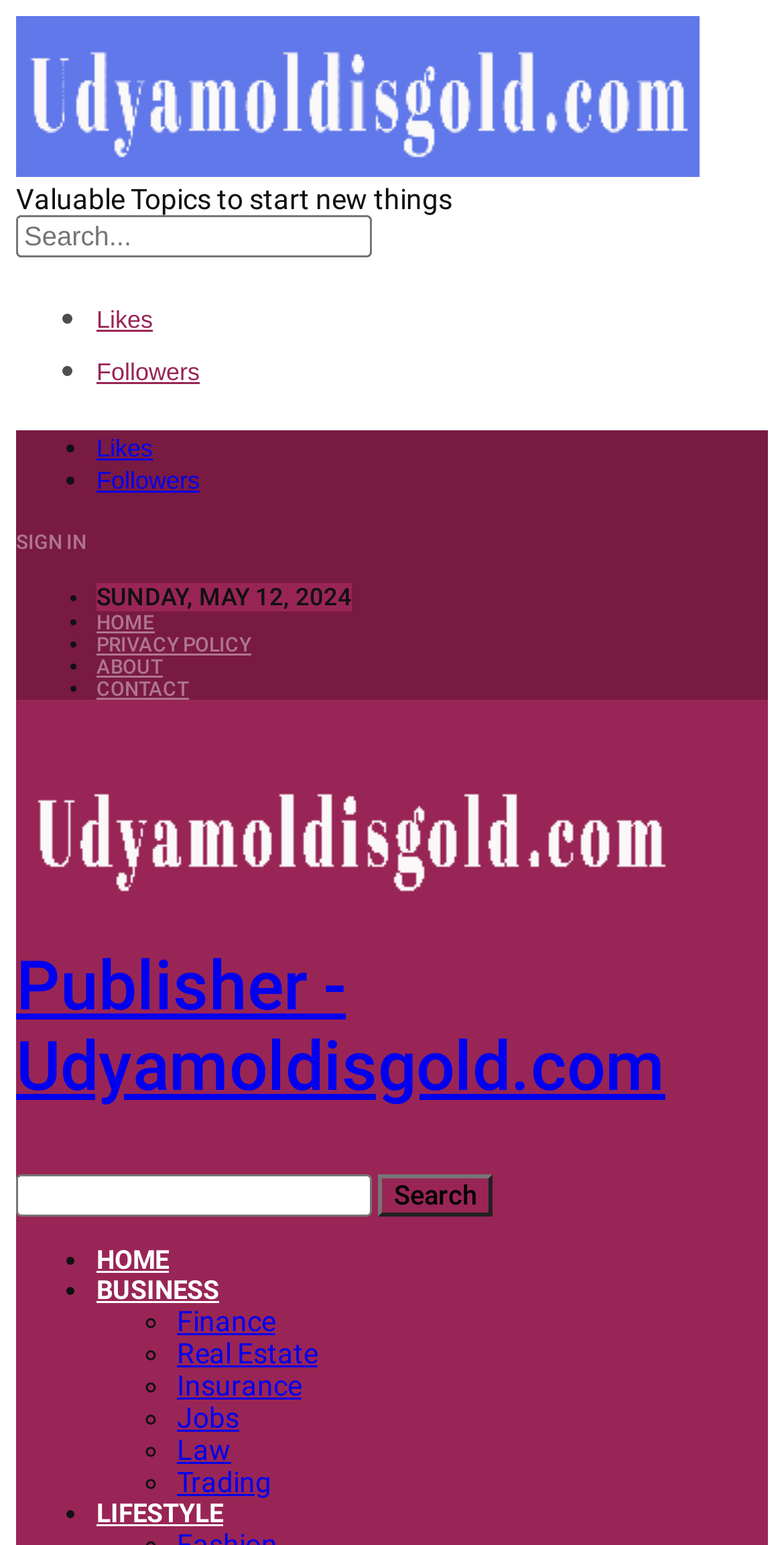Based on what you see in the screenshot, provide a thorough answer to this question: What is the topic of the linked article 'San Jose bail bonds'?

Although I can see a link to 'San Jose bail bonds' on the webpage, there is no clear indication of what the topic of that article is. It may be related to law, but I cannot determine the specific topic without more information.